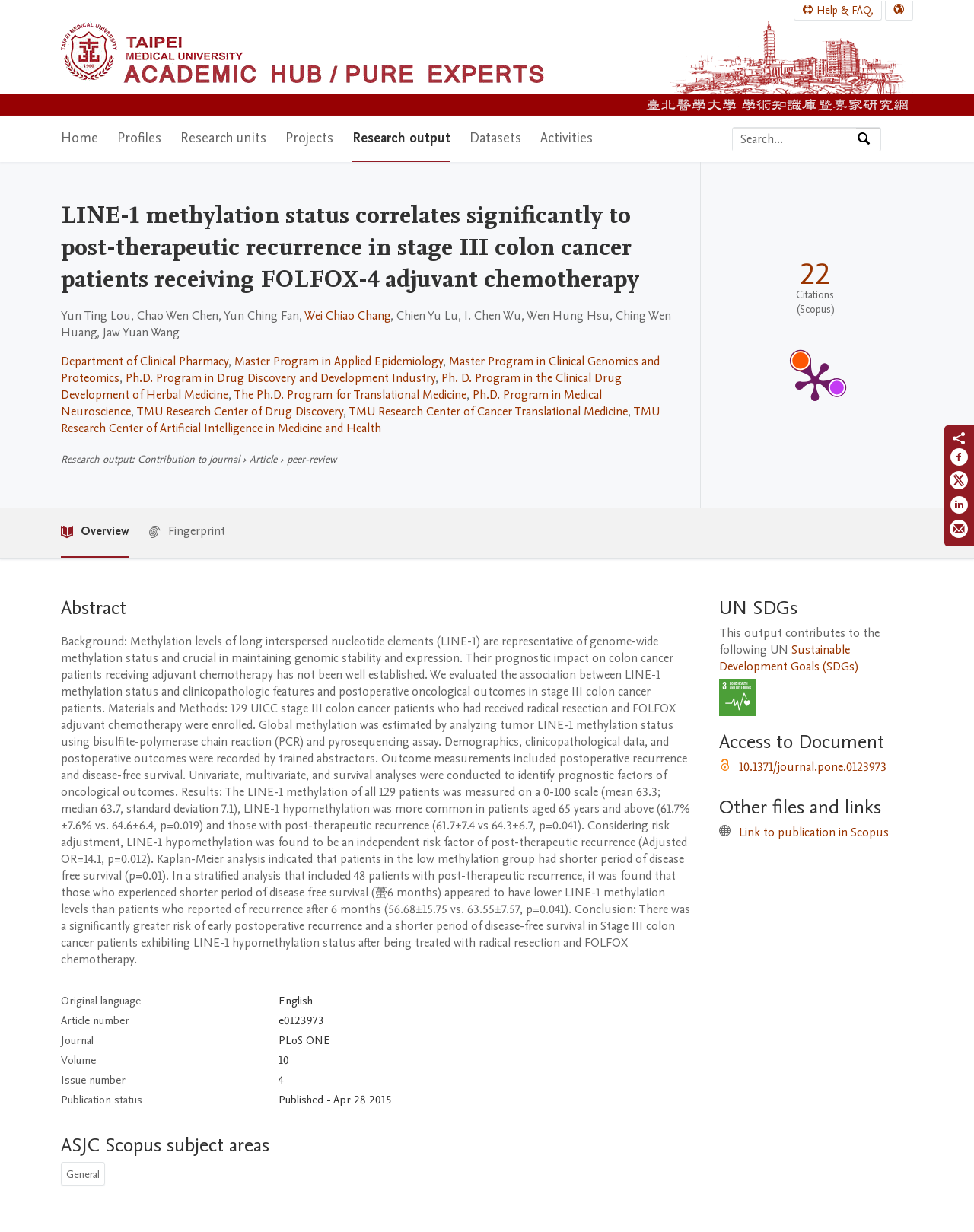Respond with a single word or short phrase to the following question: 
What is the journal name of this publication?

PLoS ONE